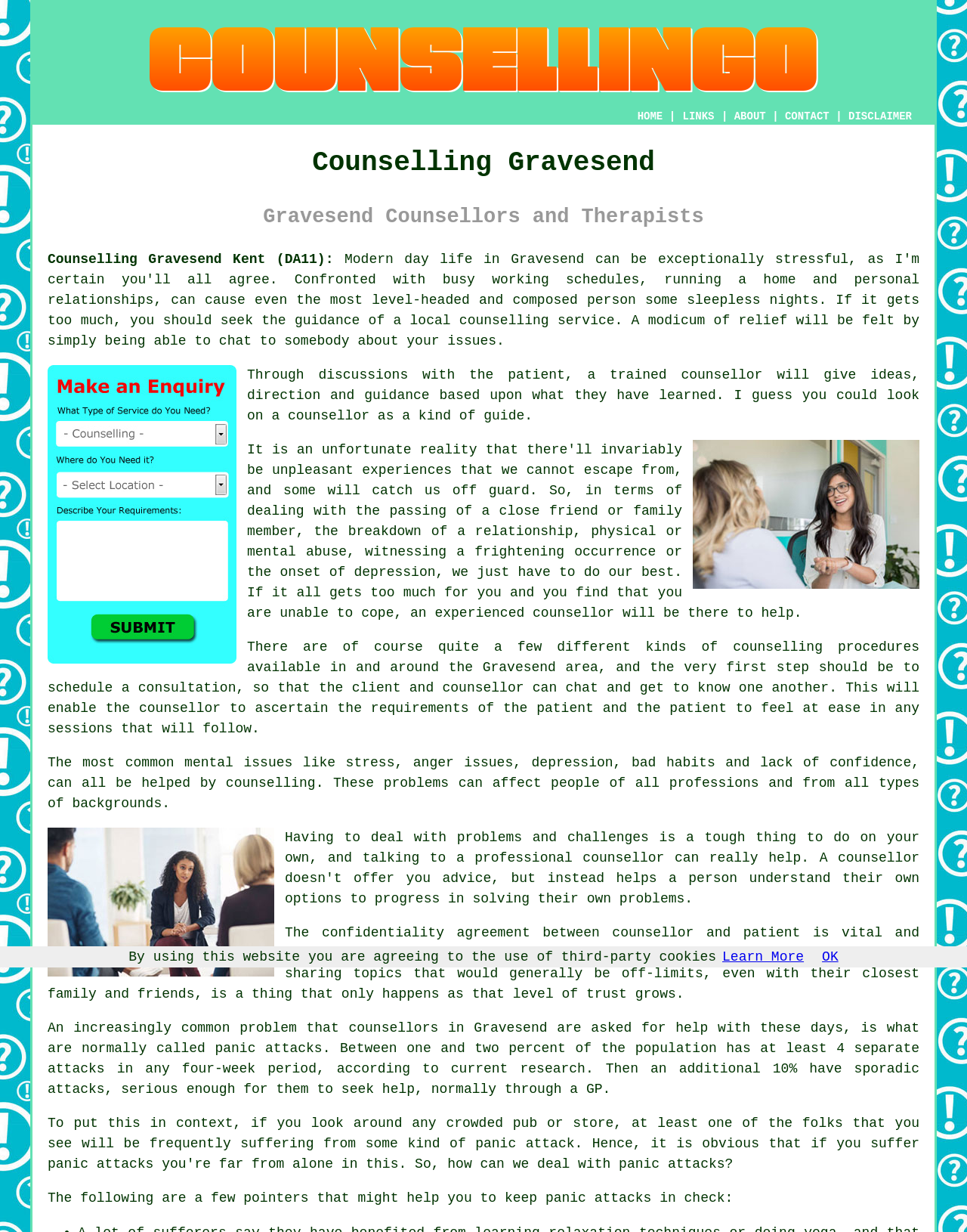Could you find the bounding box coordinates of the clickable area to complete this instruction: "Click the LINKS button"?

[0.705, 0.089, 0.739, 0.1]